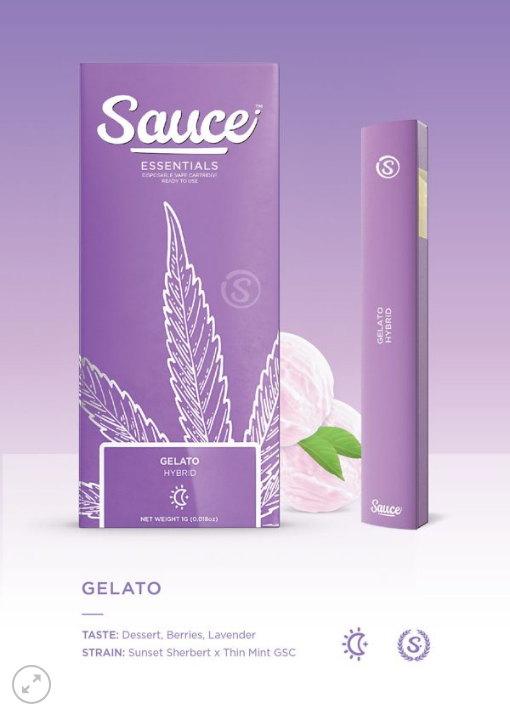Give a meticulous account of what the image depicts.

The image features a sleek and stylish packaging of "Gelato" by Sauce, a hybrid vape product. The product is elegantly presented against a gradient background of purple hues, evoking a sense of luxury and indulgence. To the left, the eye-catching box displays the Sauce branding along with essential product details, including the label "Gelato Hybrid" and a net weight of 1g. Adjacent to the box is the vape pen itself, designed with a minimalist aesthetic, prominently marked with the Sauce logo. 

The caption below the image highlights the flavor profile of this vape, noting its delightful taste sensations of dessert, berries, and lavender, along with its unique strain combination of Sunset Sherbert and Thin Mint GSC. This product promises an enticing experience for vape enthusiasts looking for quality and exceptional flavors.